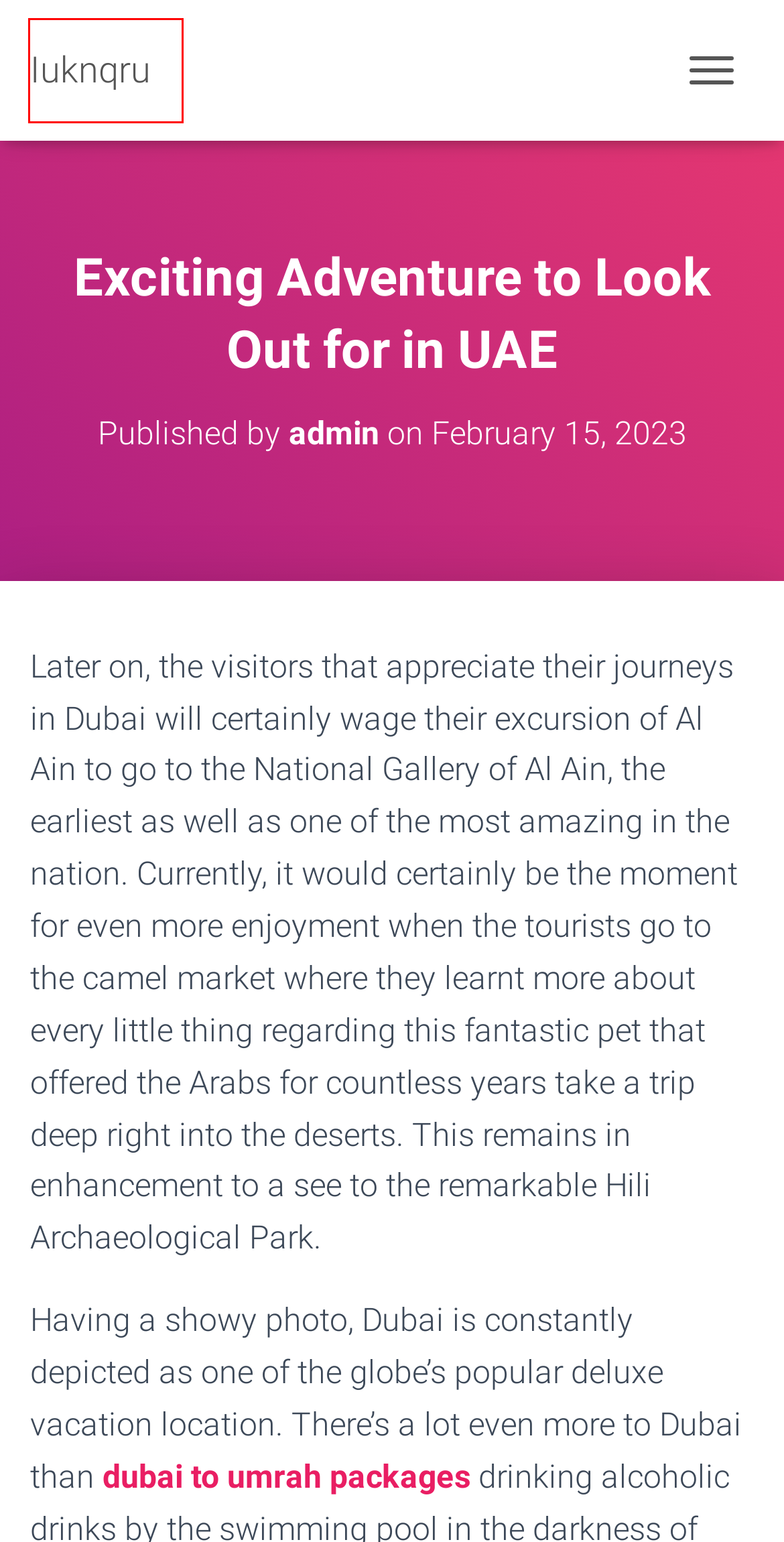Examine the screenshot of the webpage, noting the red bounding box around a UI element. Pick the webpage description that best matches the new page after the element in the red bounding box is clicked. Here are the candidates:
A. Immediate Apex AI Official - Your Trusted Trading Partner
B. admin – Iuknqru
C. 6 Essential Household Items List for a New Home – Iuknqru
D. Iuknqru
E. Transform Your Viewing Experience with an IPTV Subscription – Iuknqru
F. Premium WordPress Themes, Templates & Plugins @ ThemeIsle
G. Buy Cheap Roxicodone 30mg Online Generic at BBHOnlineStore
H. Umrah Packages from Dubai - Umrah By Bus & Air Packages 2023

D